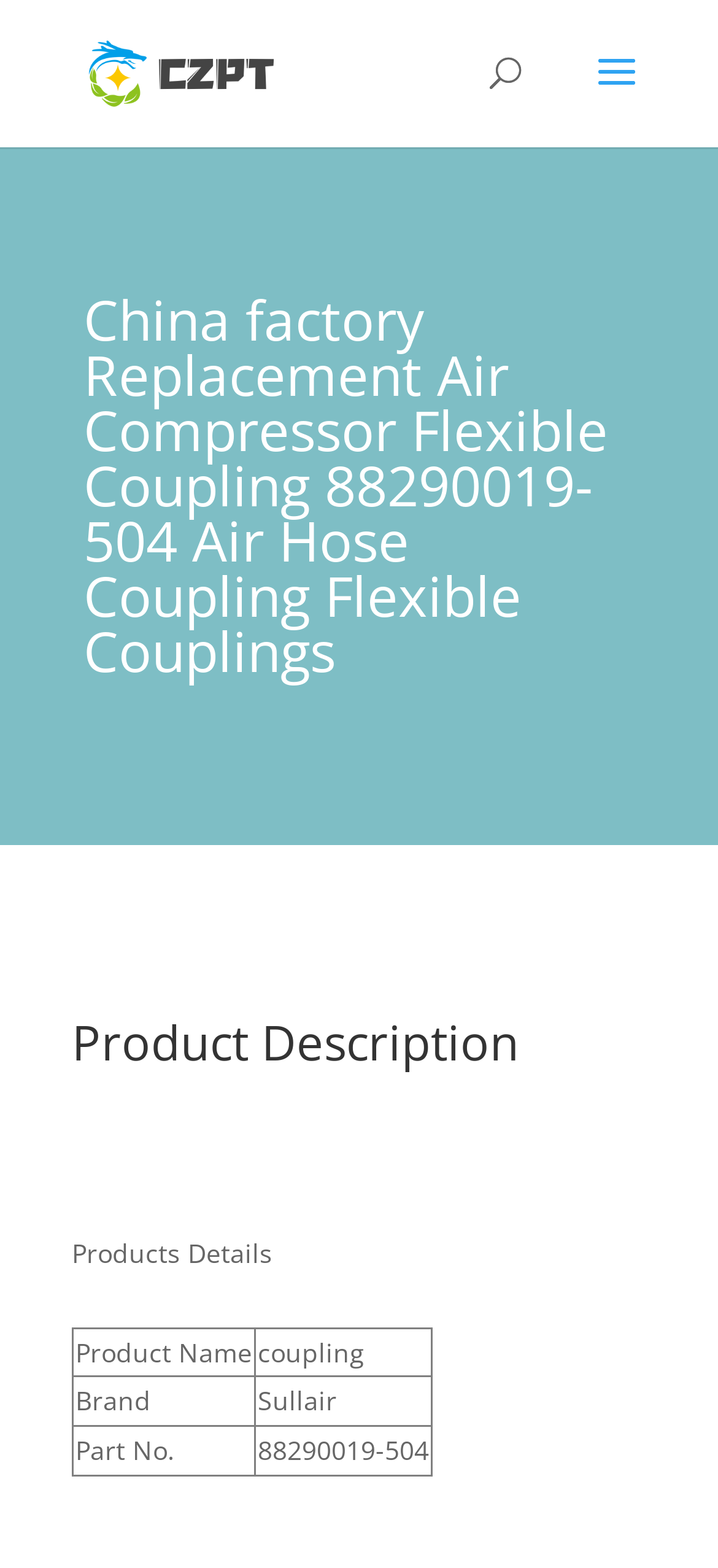Respond with a single word or phrase:
Is there a search function on the webpage?

Yes